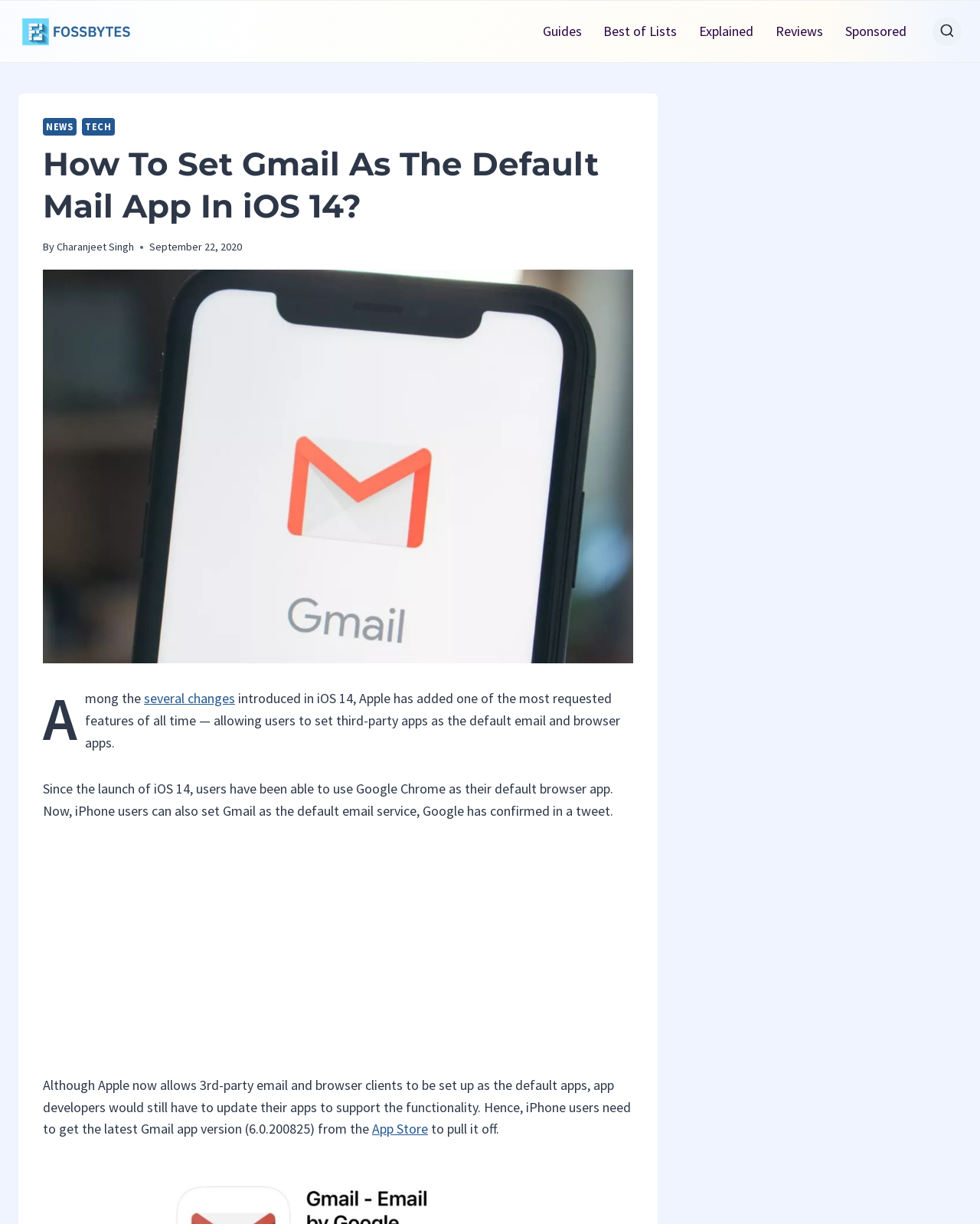Explain the contents of the webpage comprehensively.

This webpage is about a guide on how to set Gmail as the default mail app in iOS 14. At the top left corner, there is a logo of FOSSBYTES-TECH-SIMPLIFIED. Next to it, there is a primary navigation menu with five links: Guides, Best of Lists, Explained, Reviews, and Sponsored. On the top right corner, there is a search button.

Below the navigation menu, there is a header section with three links: NEWS, TECH, and a heading that reads "How To Set Gmail As The Default Mail App In iOS 14?". The author of the article, Charanjeet Singh, is mentioned, along with the date of publication, September 22, 2020.

The main content of the webpage is divided into several sections. There is an image related to Gmail iOS default email app. The article starts by explaining that Apple has added a feature in iOS 14 that allows users to set third-party apps as the default email and browser apps. It then mentions that iPhone users can now set Gmail as the default email service, as confirmed by Google in a tweet.

The article continues to explain that although Apple allows 3rd-party email and browser clients to be set up as the default apps, app developers would still have to update their apps to support the functionality. It provides instructions on how to set Gmail as the default email app, including the need to update to the latest Gmail app version (6.0.200825) from the App Store.

There are two advertisements on the webpage, one on the right side and another in the middle of the article.